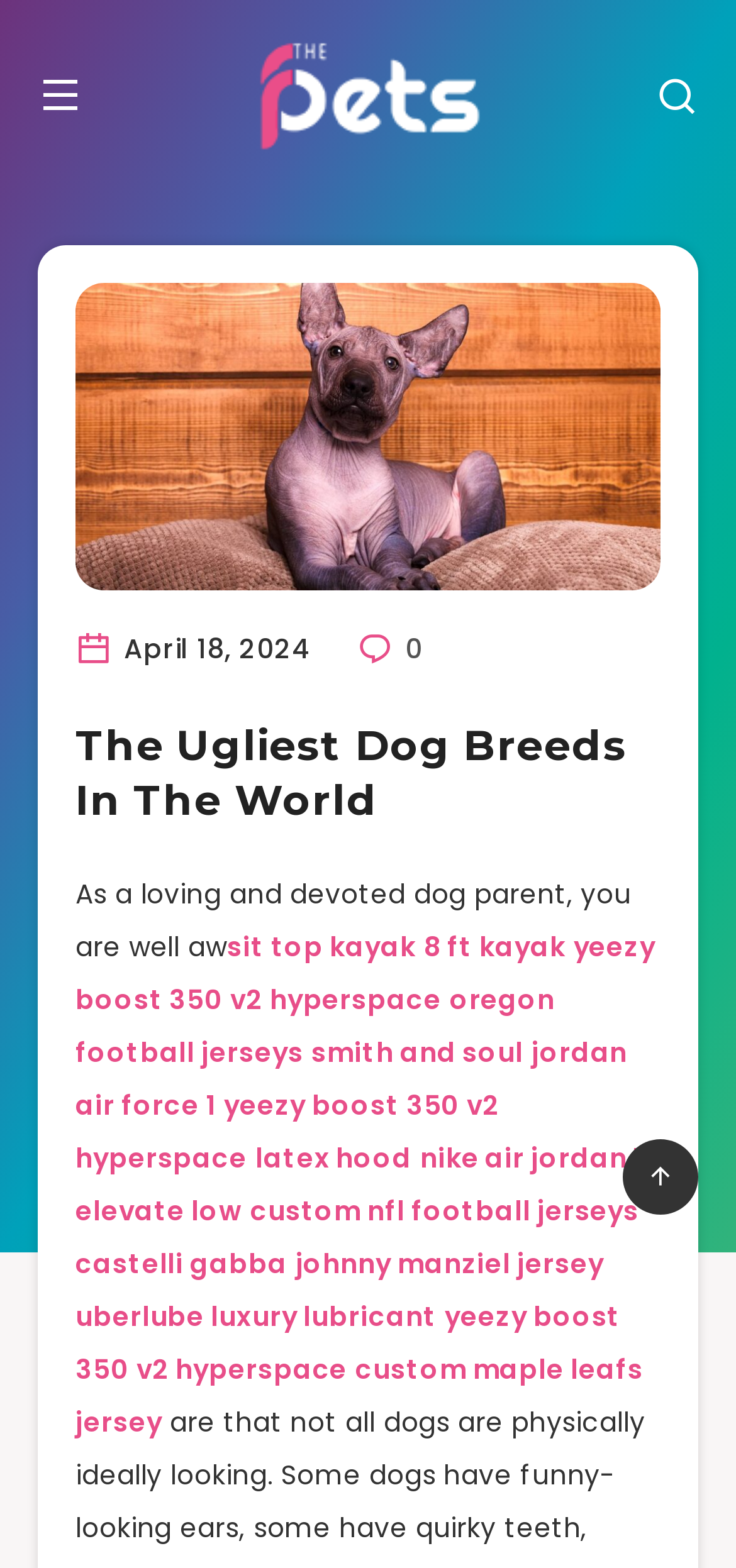Respond with a single word or short phrase to the following question: 
What is the date of the article?

April 18, 2024